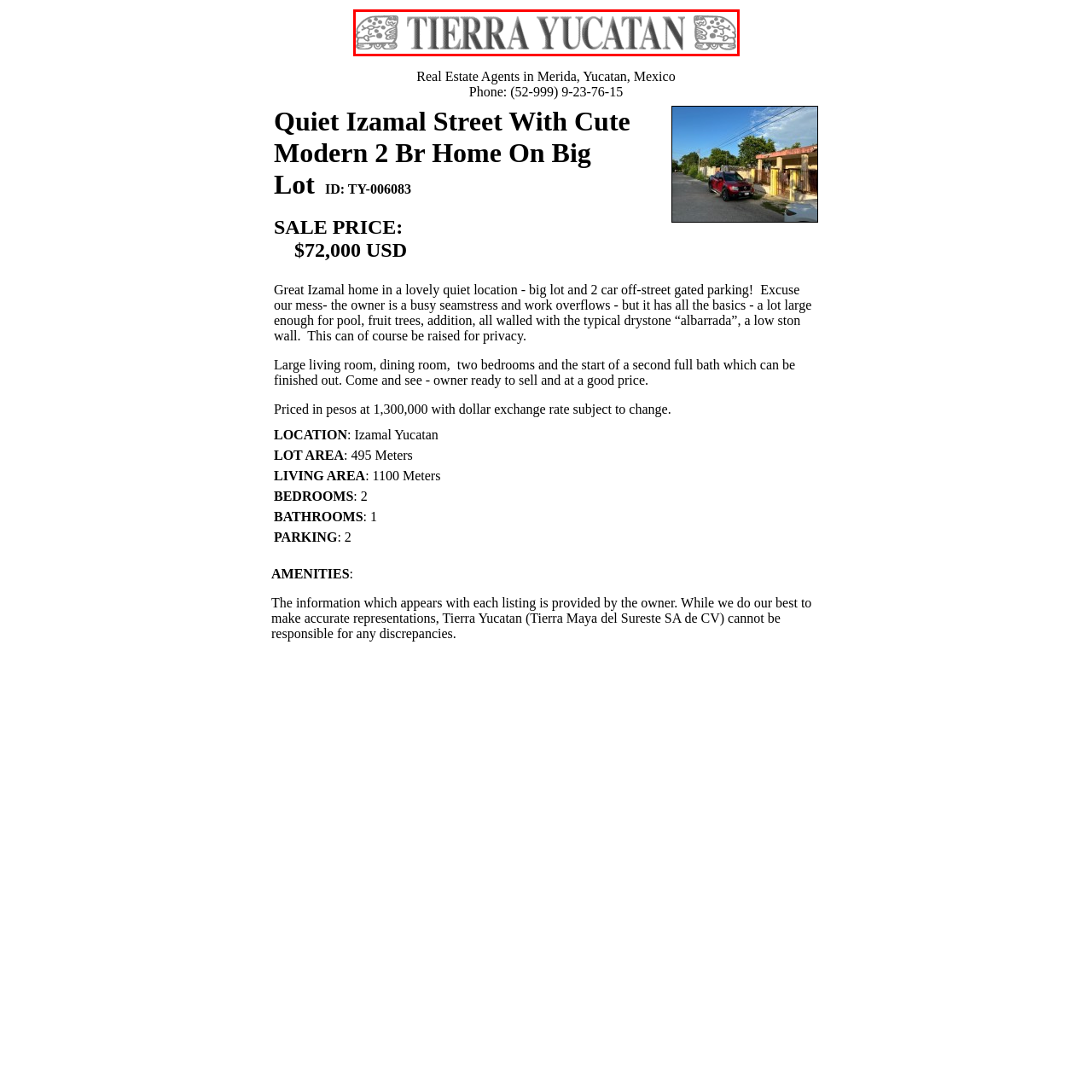Elaborate on the details of the image that is highlighted by the red boundary.

The image features the logo of "Tierra Yucatan," a real estate agency specializing in properties in the Yucatan region of Mexico. The logo is elegantly designed, incorporating distinctive motifs that reflect the cultural heritage and natural beauty of the area. Positioned prominently, this branding signifies the agency's commitment to showcasing real estate opportunities, particularly in towns like Izamal, which is highlighted in their listings. The design embodies a blend of professionalism and local charm, appealing to potential buyers interested in exploring homes in this picturesque part of Mexico.